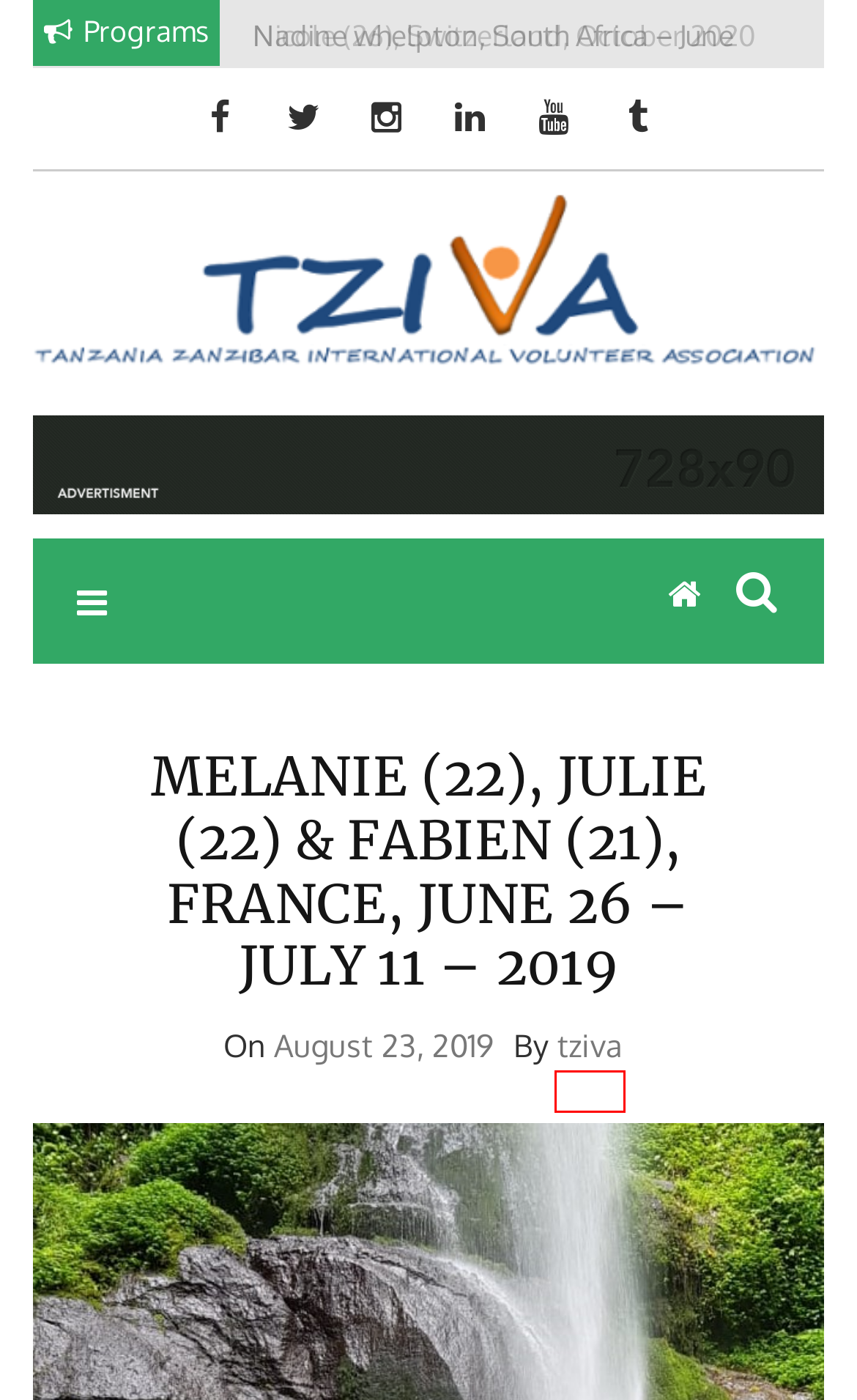You have received a screenshot of a webpage with a red bounding box indicating a UI element. Please determine the most fitting webpage description that matches the new webpage after clicking on the indicated element. The choices are:
A. The #1 Wordpress Theme Store - eVision Themes
B. Tziva Admin – Tziva
C. Tziva – Tanzania Zanzibar International Volunteer Association
D. Log In ‹ Tziva — WordPress
E. Nadine whelpton, South Africa – June 2022 – September 2022 – Tziva
F. working with disable people – Tziva
G. Nicole (26), Switzerland, October 2020 – Tziva
H. August 23, 2019 – Tziva

B